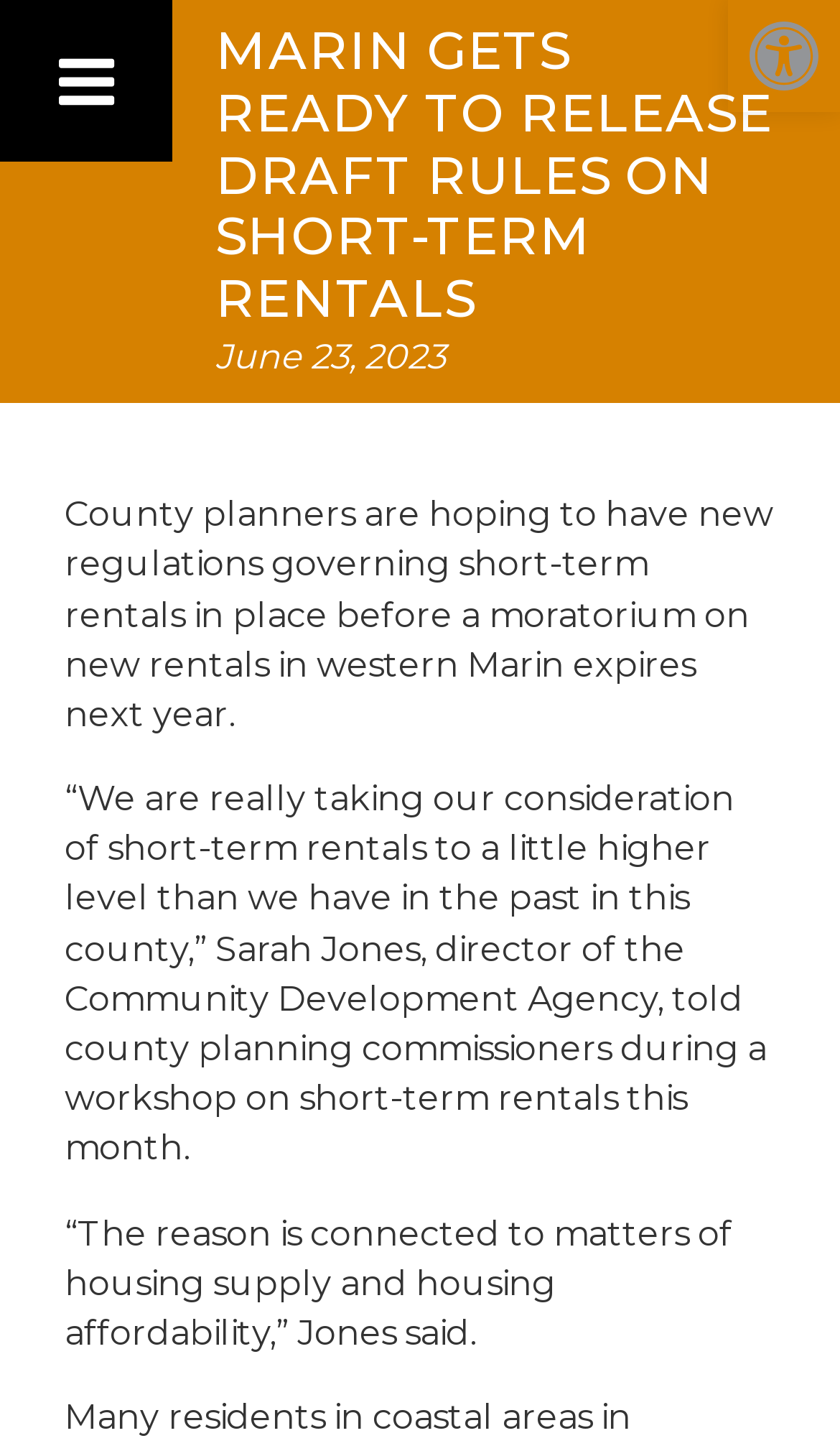Pinpoint the bounding box coordinates of the clickable area needed to execute the instruction: "Read the article". The coordinates should be specified as four float numbers between 0 and 1, i.e., [left, top, right, bottom].

[0.256, 0.015, 0.923, 0.229]